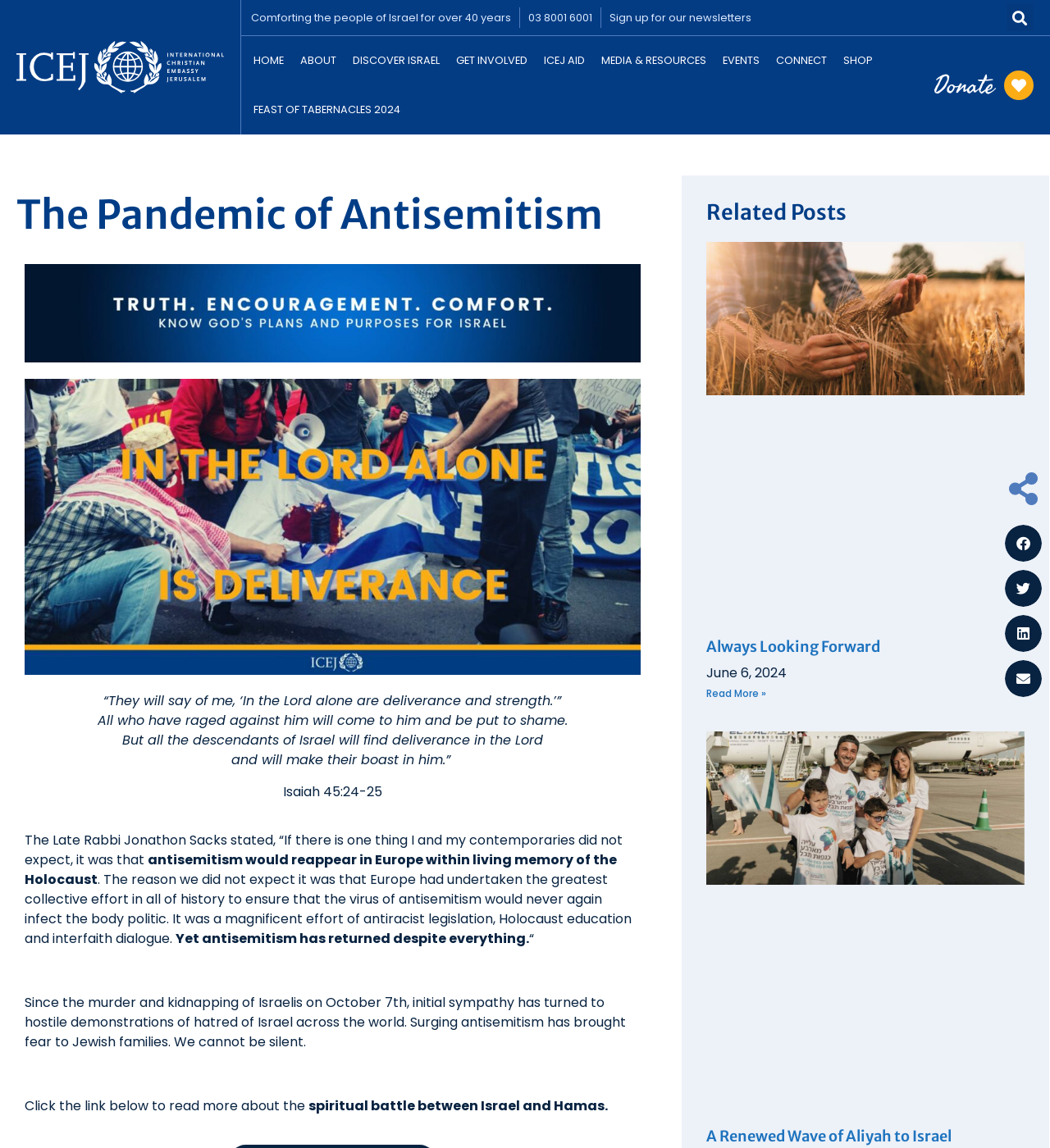Consider the image and give a detailed and elaborate answer to the question: 
What is the spiritual battle mentioned on the webpage?

The spiritual battle mentioned on the webpage is between Israel and Hamas, as stated in the article 'The Pandemic of Antisemitism'.